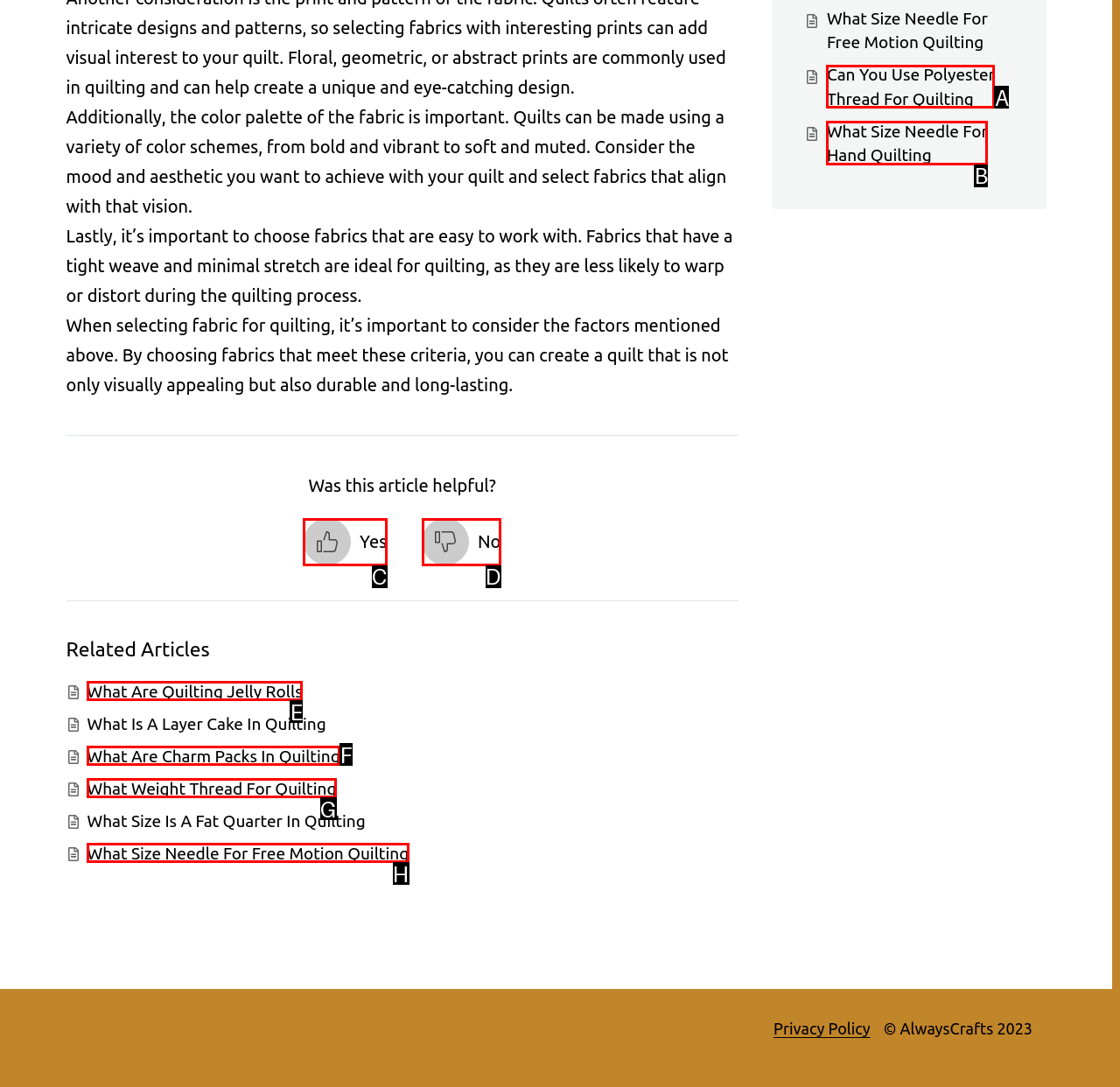Point out the option that best suits the description: What Weight Thread For Quilting
Indicate your answer with the letter of the selected choice.

G